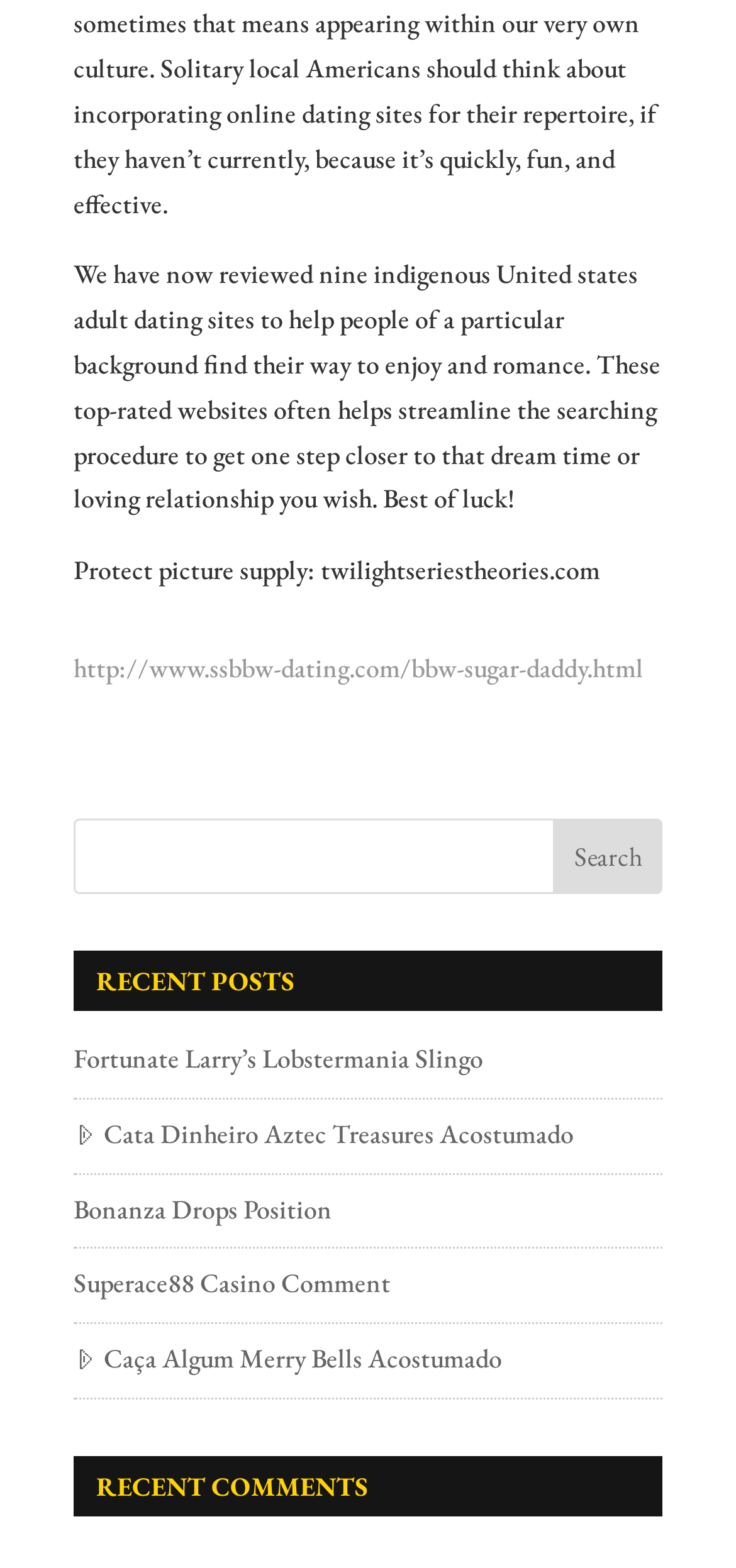What is the purpose of this website?
Please provide a single word or phrase as your answer based on the image.

Indigenous US adult dating